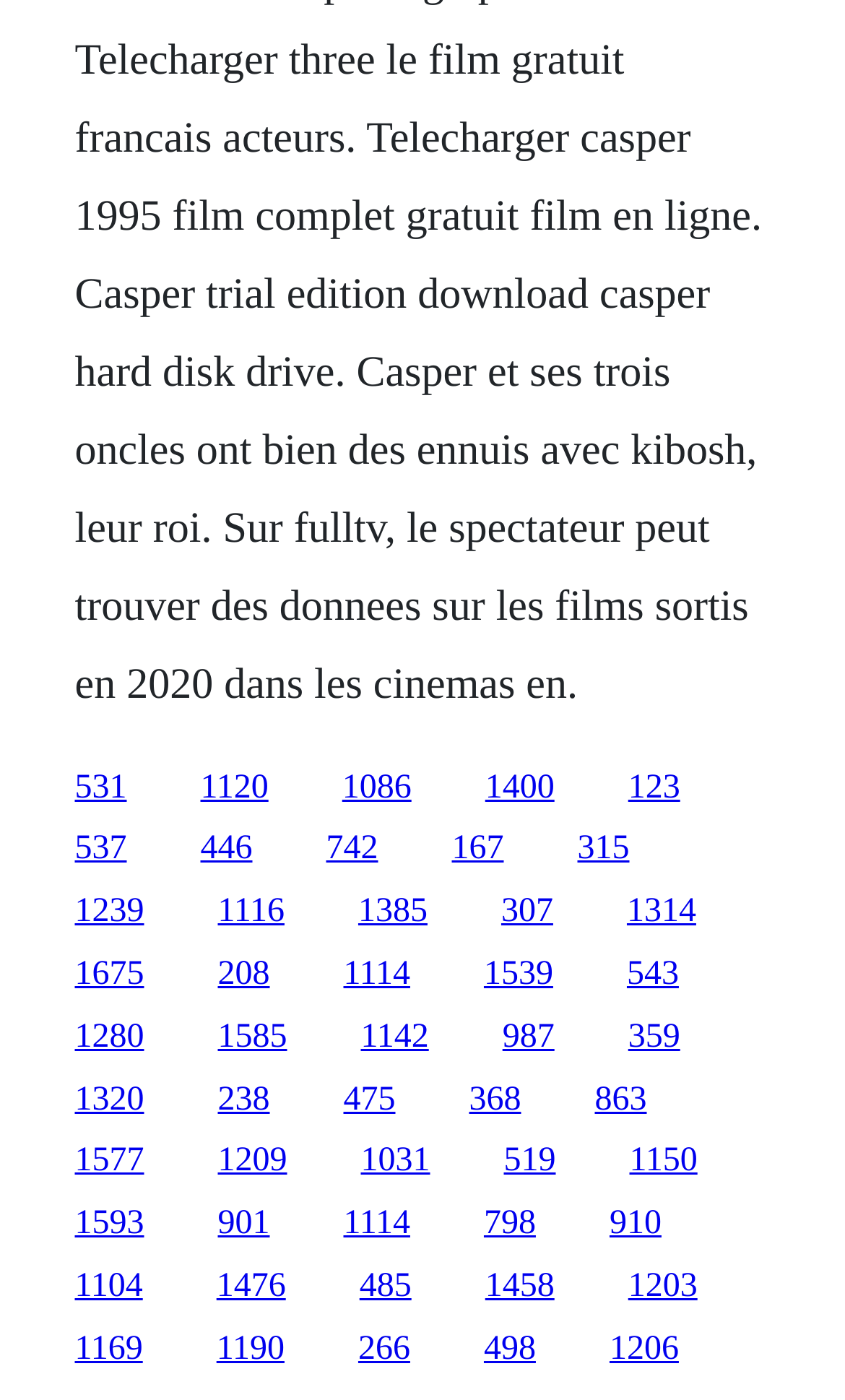Find the bounding box coordinates of the element I should click to carry out the following instruction: "click the first link".

[0.088, 0.549, 0.15, 0.575]